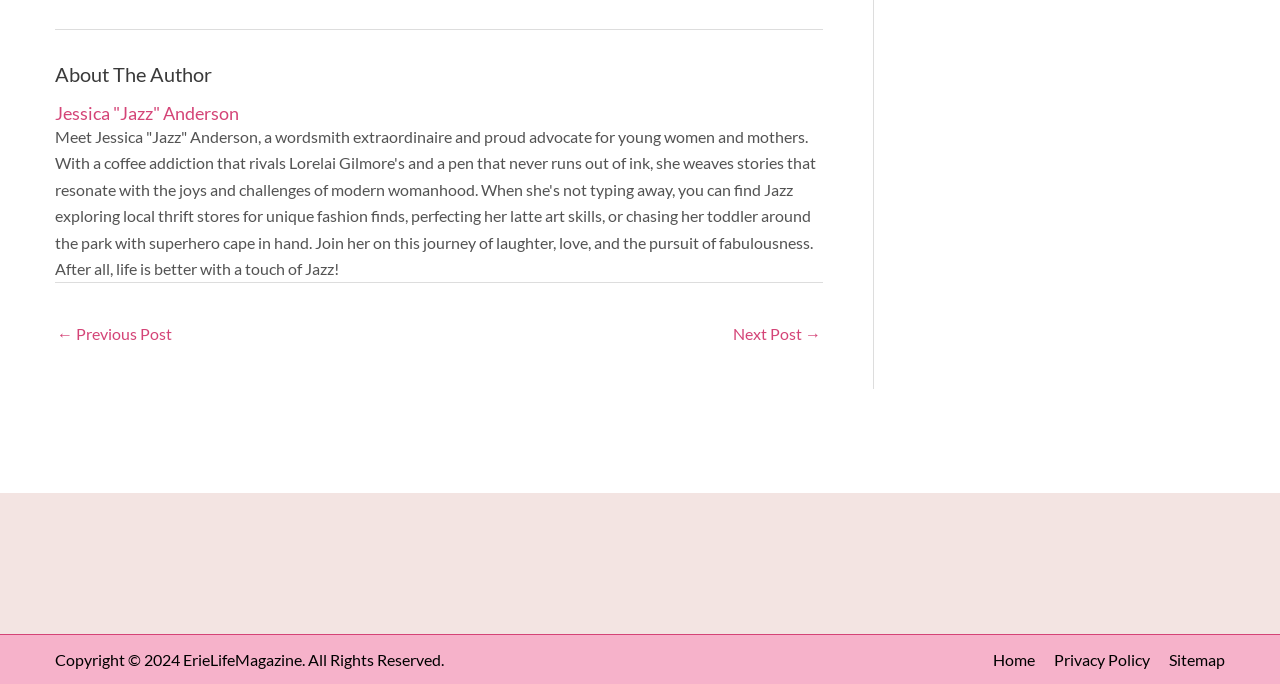Using the element description provided, determine the bounding box coordinates in the format (top-left x, top-left y, bottom-right x, bottom-right y). Ensure that all values are floating point numbers between 0 and 1. Element description: Privacy Policy

[0.811, 0.95, 0.898, 0.978]